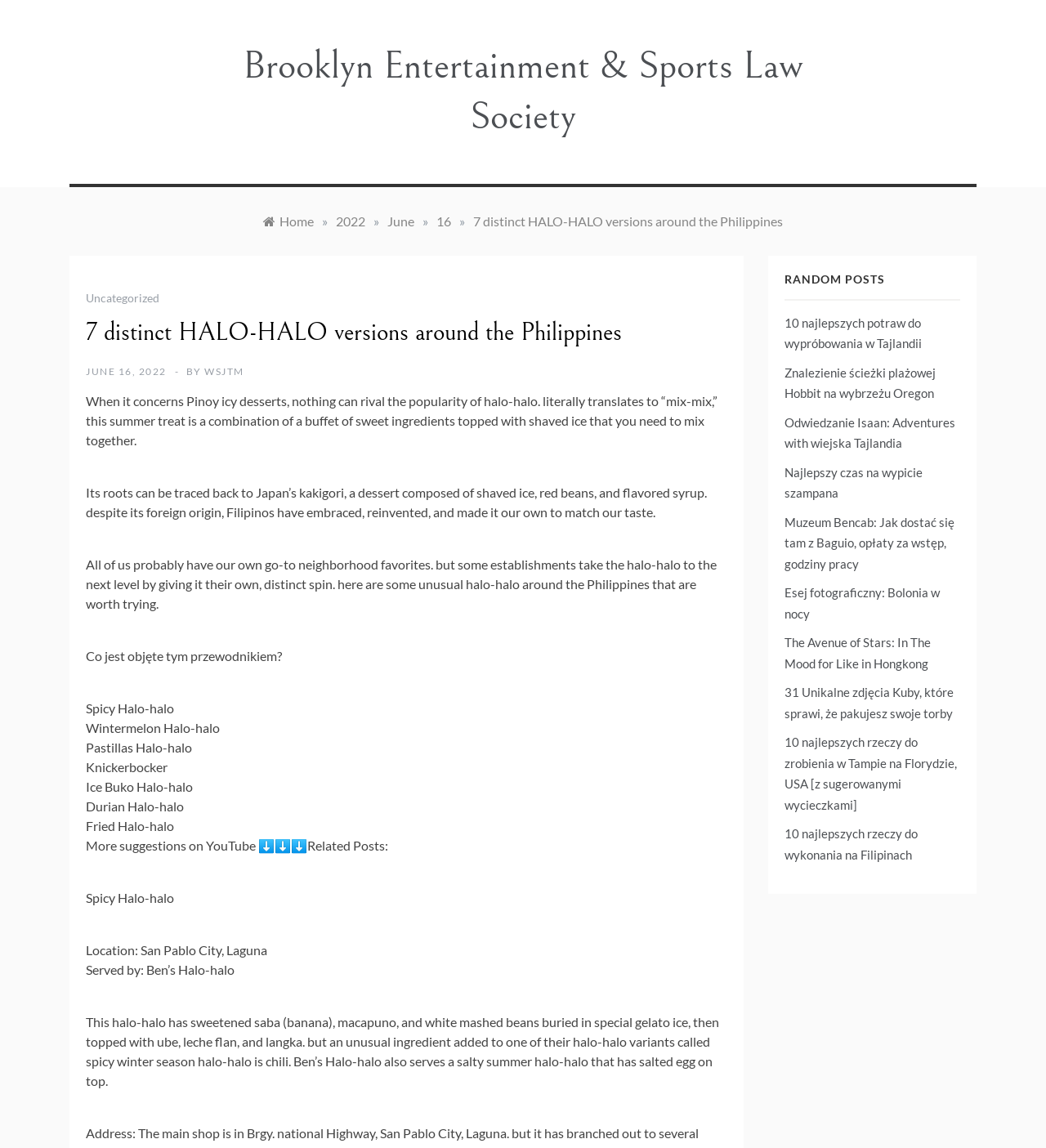Using the element description: "Esej fotograficzny: Bolonia w nocy", determine the bounding box coordinates. The coordinates should be in the format [left, top, right, bottom], with values between 0 and 1.

[0.75, 0.51, 0.898, 0.541]